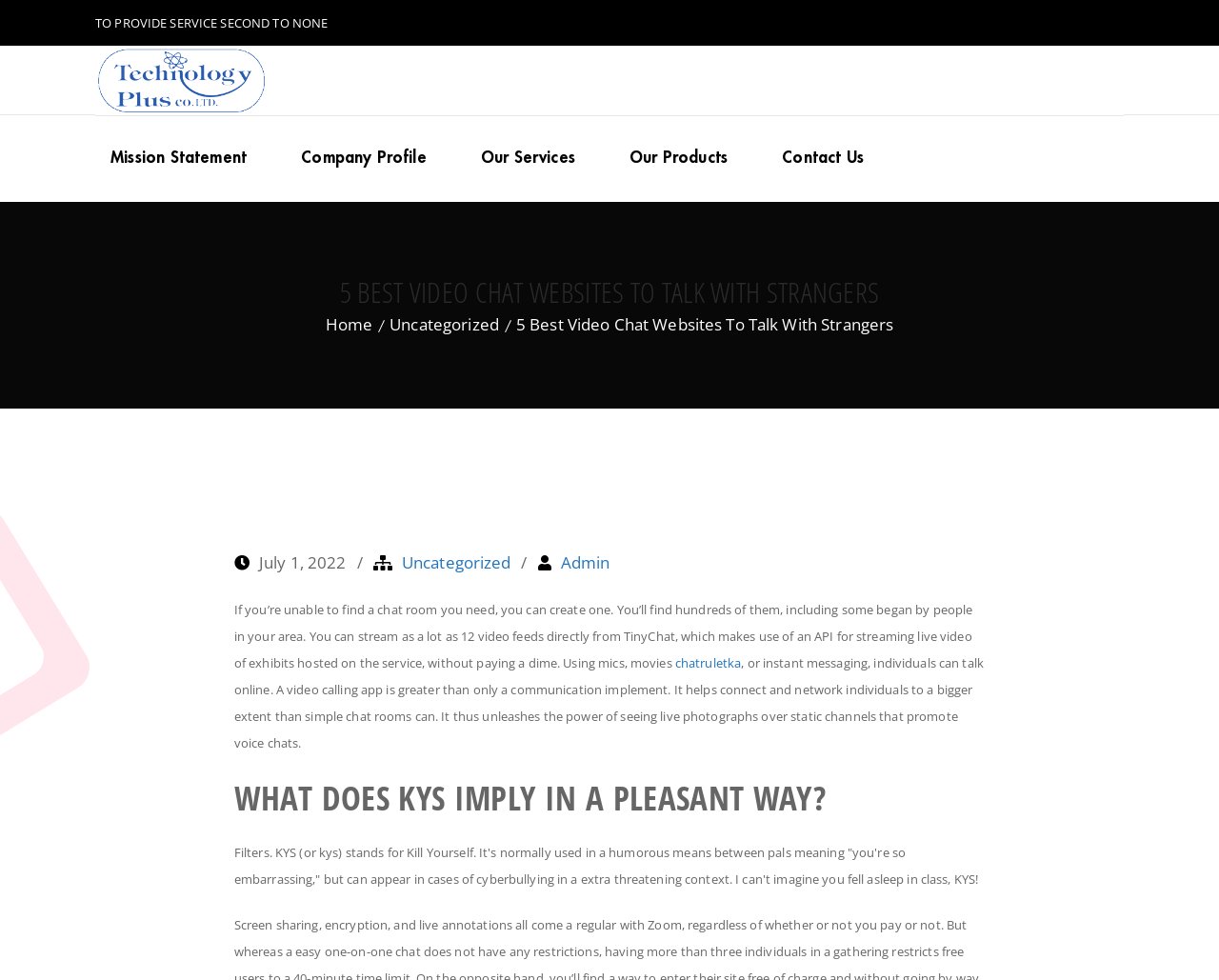Pinpoint the bounding box coordinates of the clickable area needed to execute the instruction: "Go to the Home page". The coordinates should be specified as four float numbers between 0 and 1, i.e., [left, top, right, bottom].

[0.267, 0.32, 0.306, 0.343]